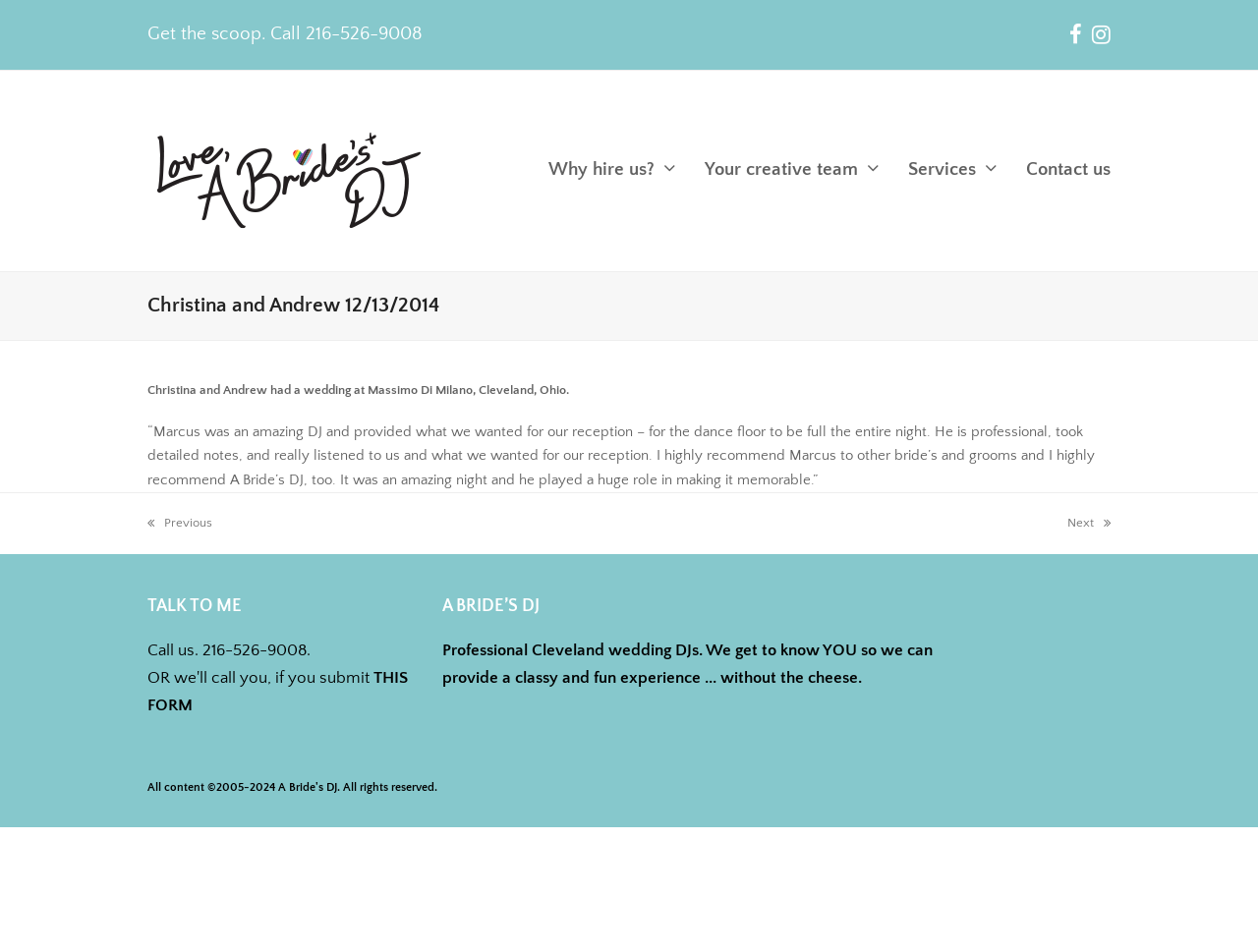What is the main title displayed on this webpage?

Christina and Andrew 12/13/2014